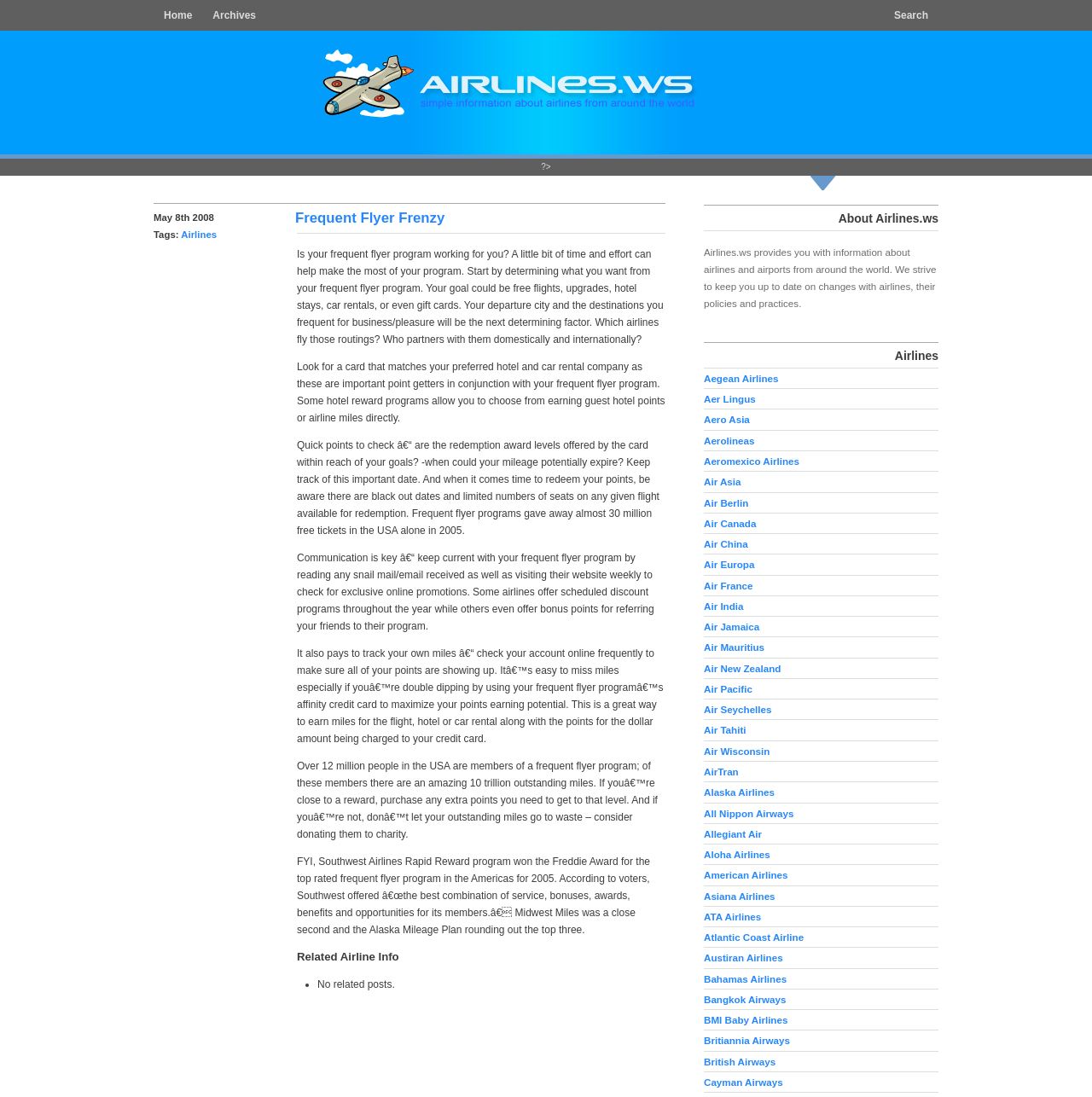Find the bounding box of the UI element described as follows: "All Nippon Airways".

[0.645, 0.736, 0.727, 0.746]